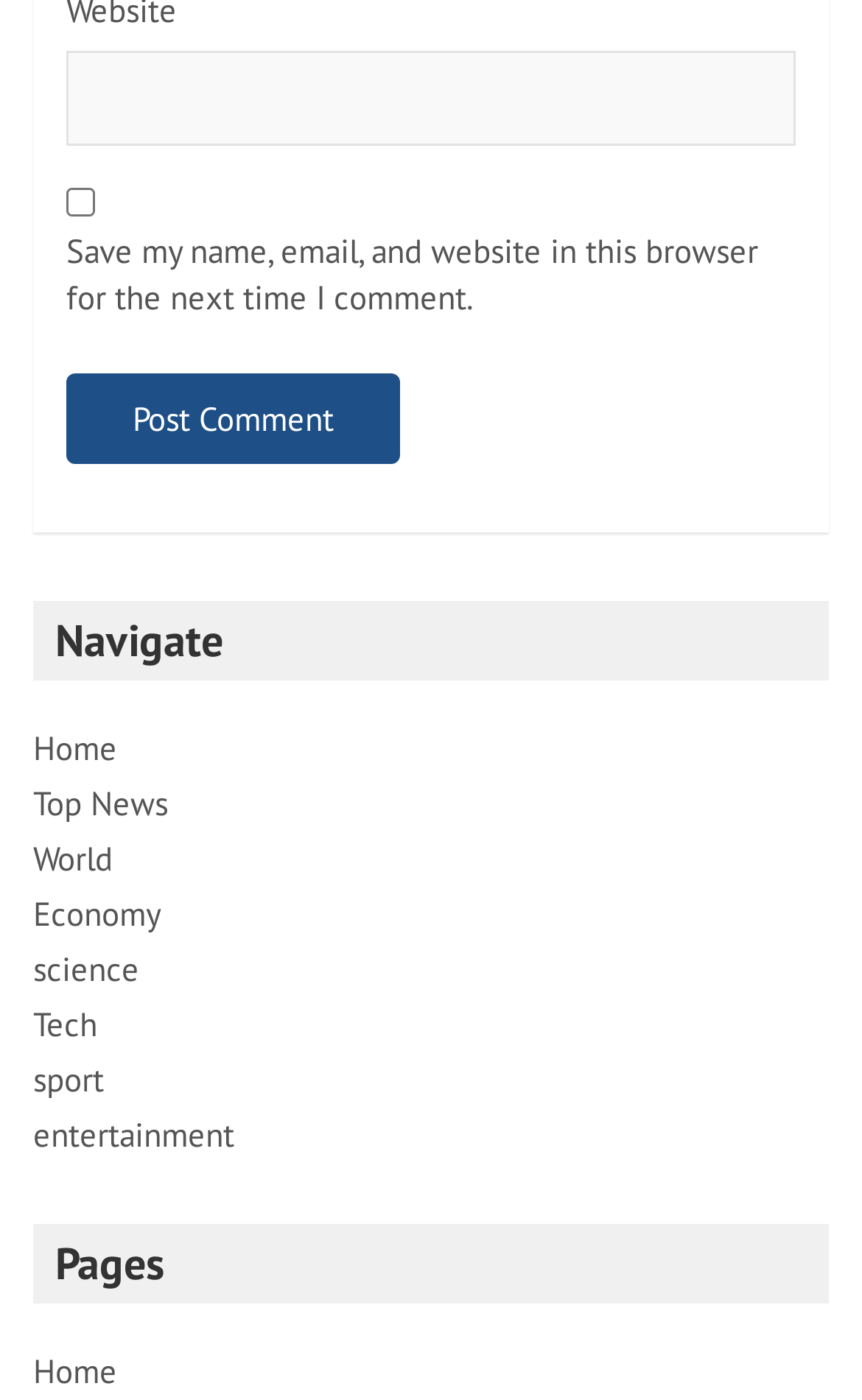Please indicate the bounding box coordinates for the clickable area to complete the following task: "View top news". The coordinates should be specified as four float numbers between 0 and 1, i.e., [left, top, right, bottom].

[0.038, 0.559, 0.195, 0.589]